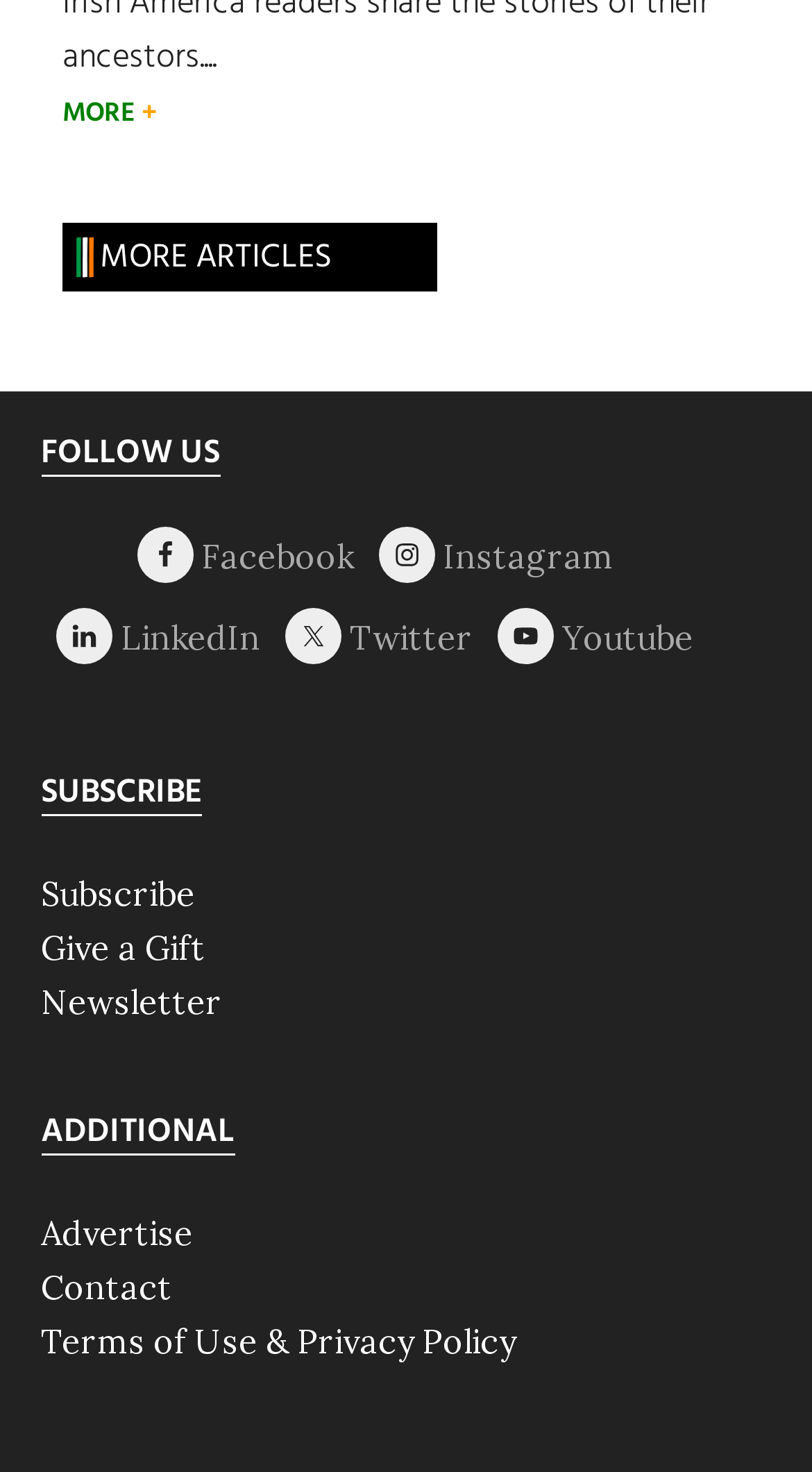Please identify the bounding box coordinates of the area that needs to be clicked to fulfill the following instruction: "Click on MORE ARTICLES."

[0.077, 0.152, 0.538, 0.197]